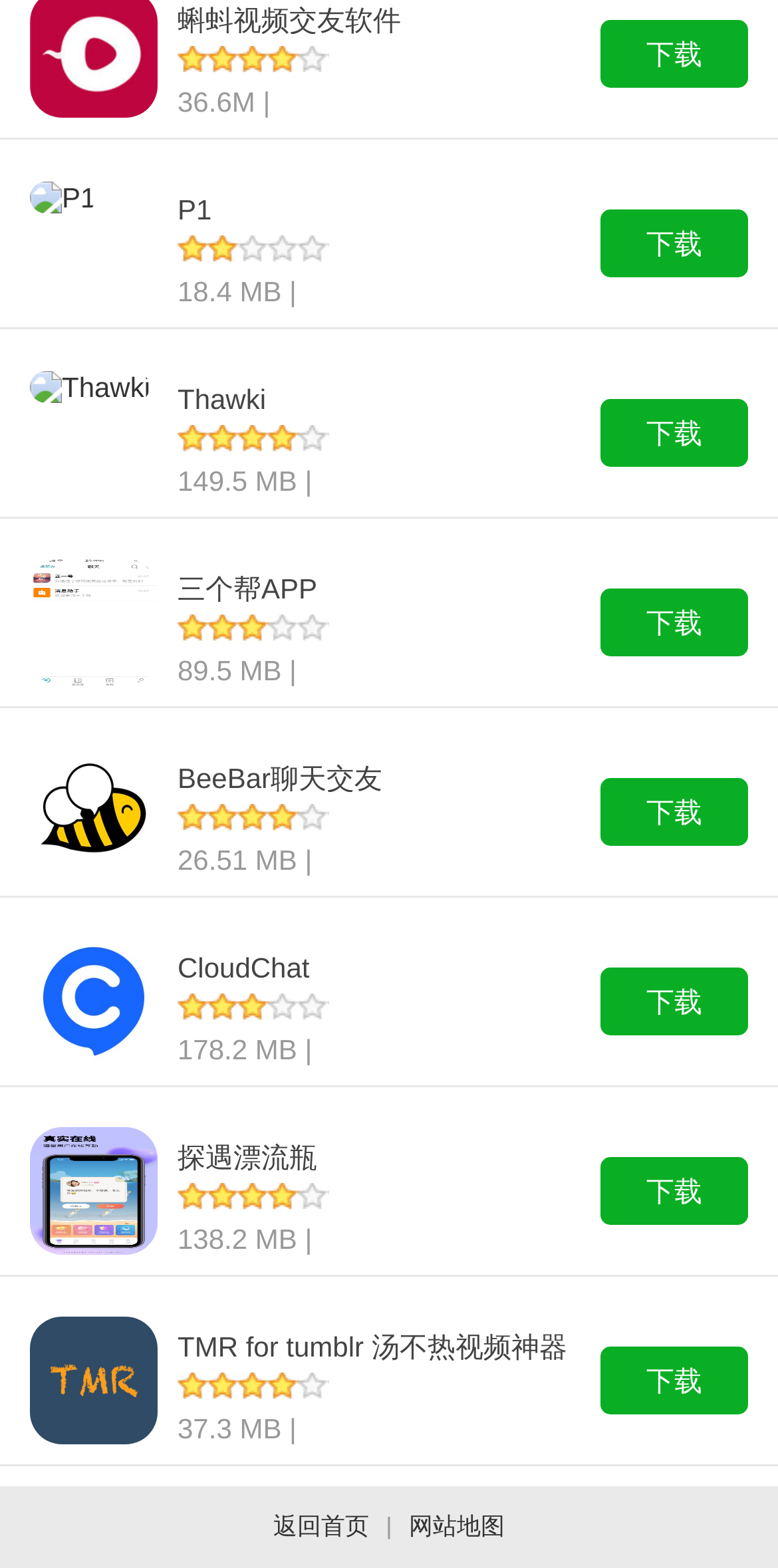Provide a one-word or one-phrase answer to the question:
What is the name of the app with the largest size?

CloudChat